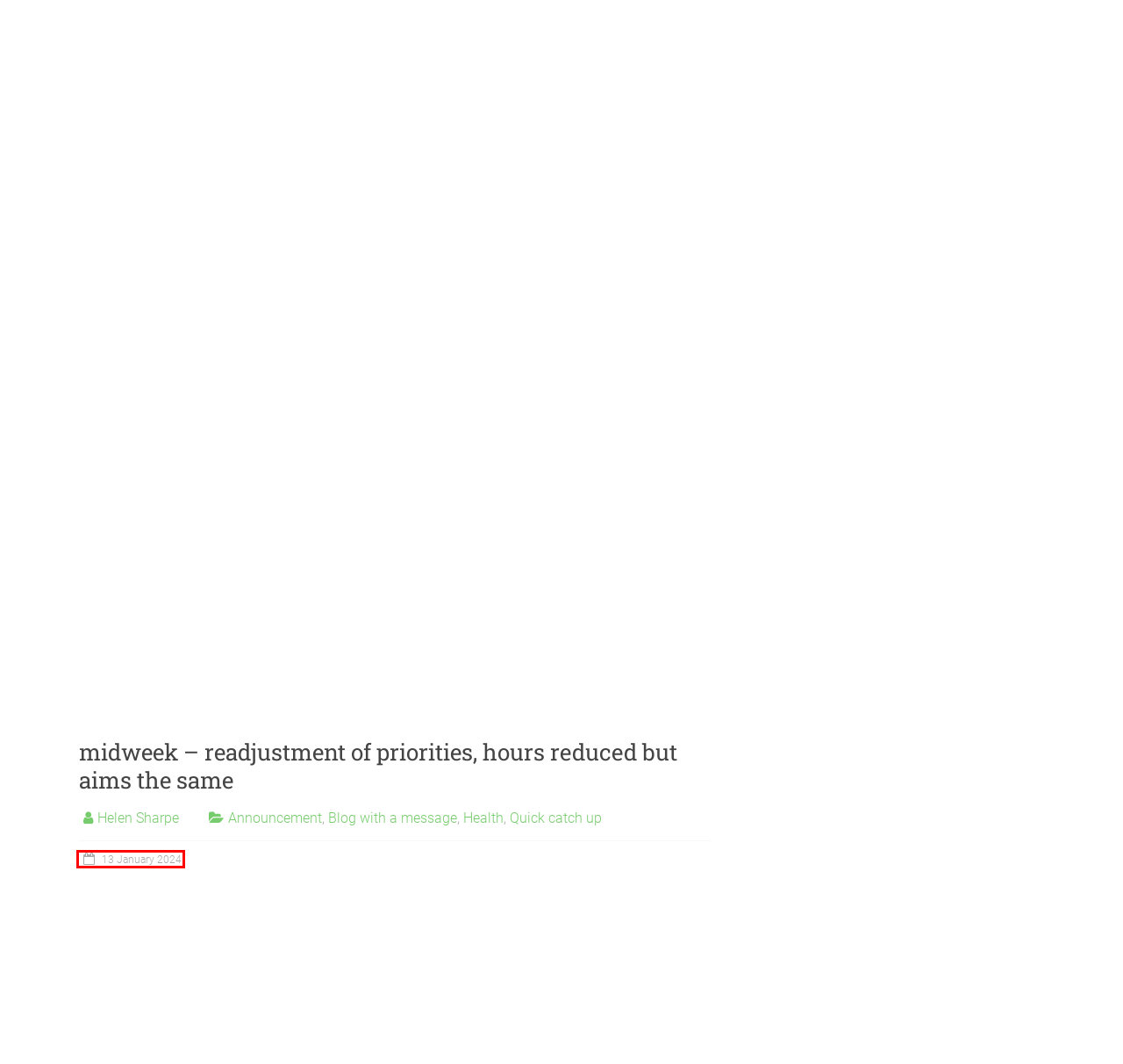Observe the screenshot of a webpage with a red bounding box highlighting an element. Choose the webpage description that accurately reflects the new page after the element within the bounding box is clicked. Here are the candidates:
A. Helen Sharpe - Integr8Archery
B. Blog with a message - Integr8Archery
C. Announcement - Integr8Archery
D. midweek - readjustment of priorities, hours reduced but aims the same - Integr8Archery
E. Contact Us - Integr8Archery
F. the best days are sharing in others’ successes - Integr8Archery
G. My Aims - Integr8Archery
H. week 88 - shattered but recovering - Integr8Archery

D